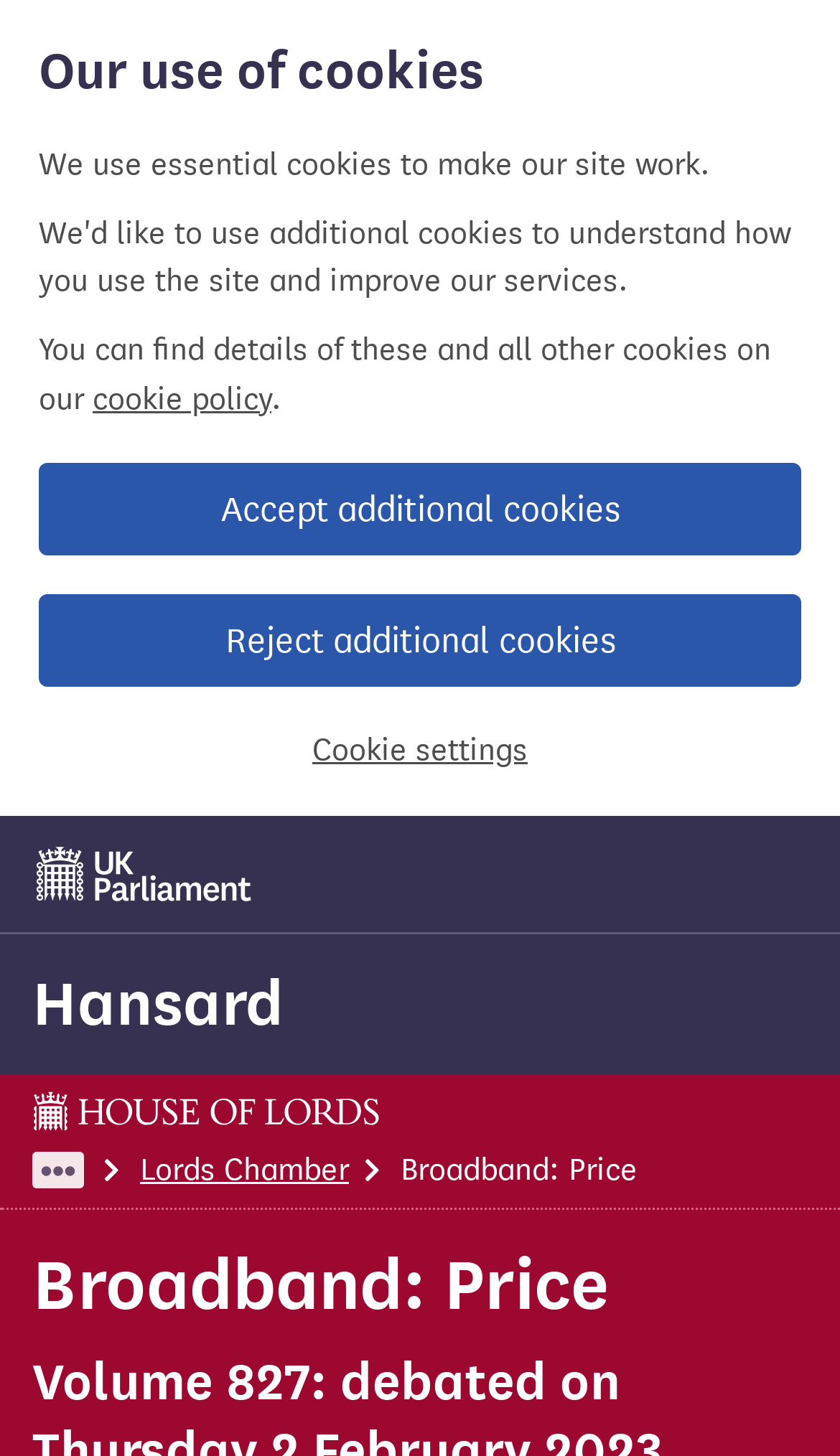What is the purpose of the cookie banner?
Based on the visual content, answer with a single word or a brief phrase.

To inform about cookie usage